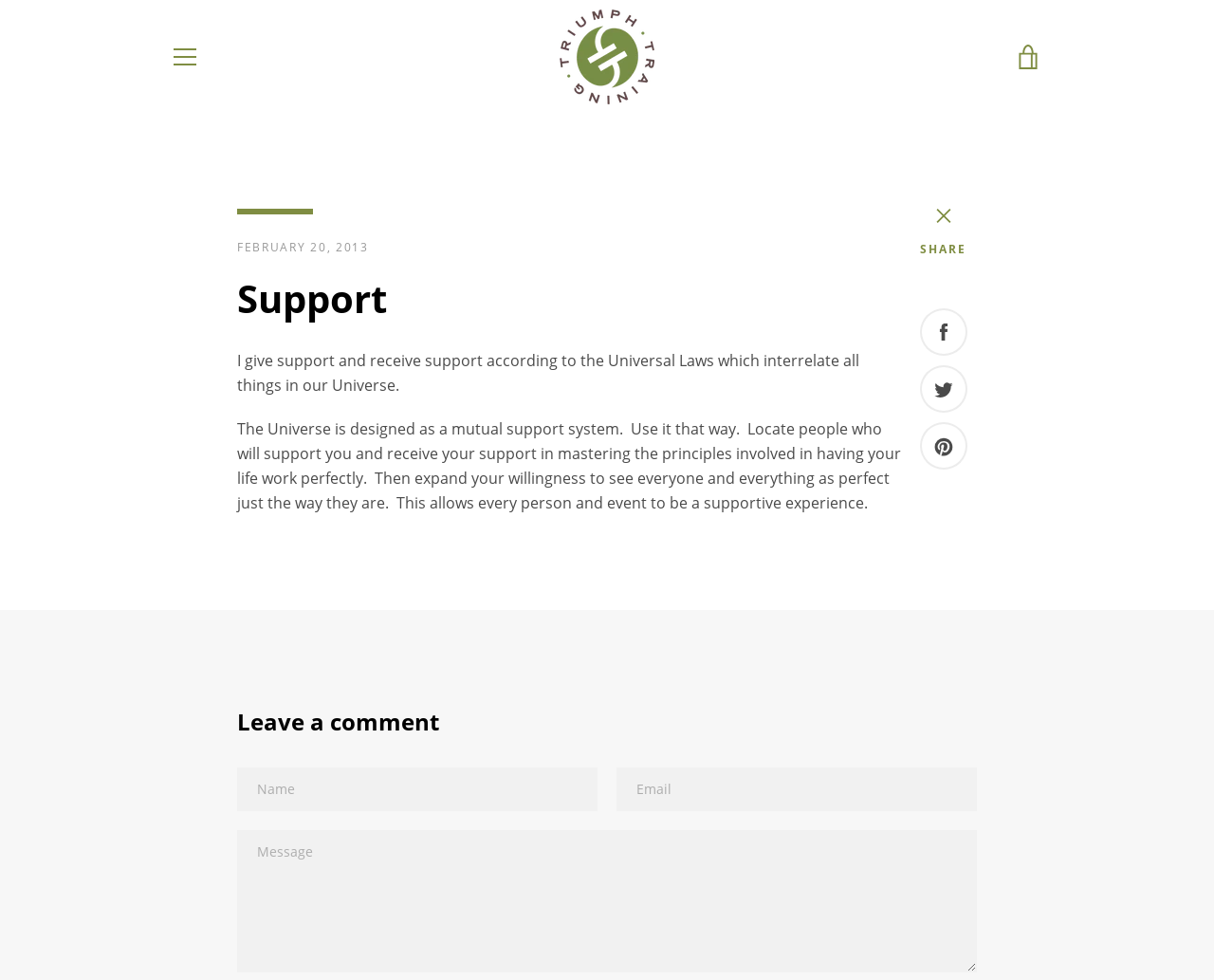Identify the bounding box coordinates for the element you need to click to achieve the following task: "Click the SEARCH link". The coordinates must be four float values ranging from 0 to 1, formatted as [left, top, right, bottom].

[0.141, 0.972, 0.182, 0.989]